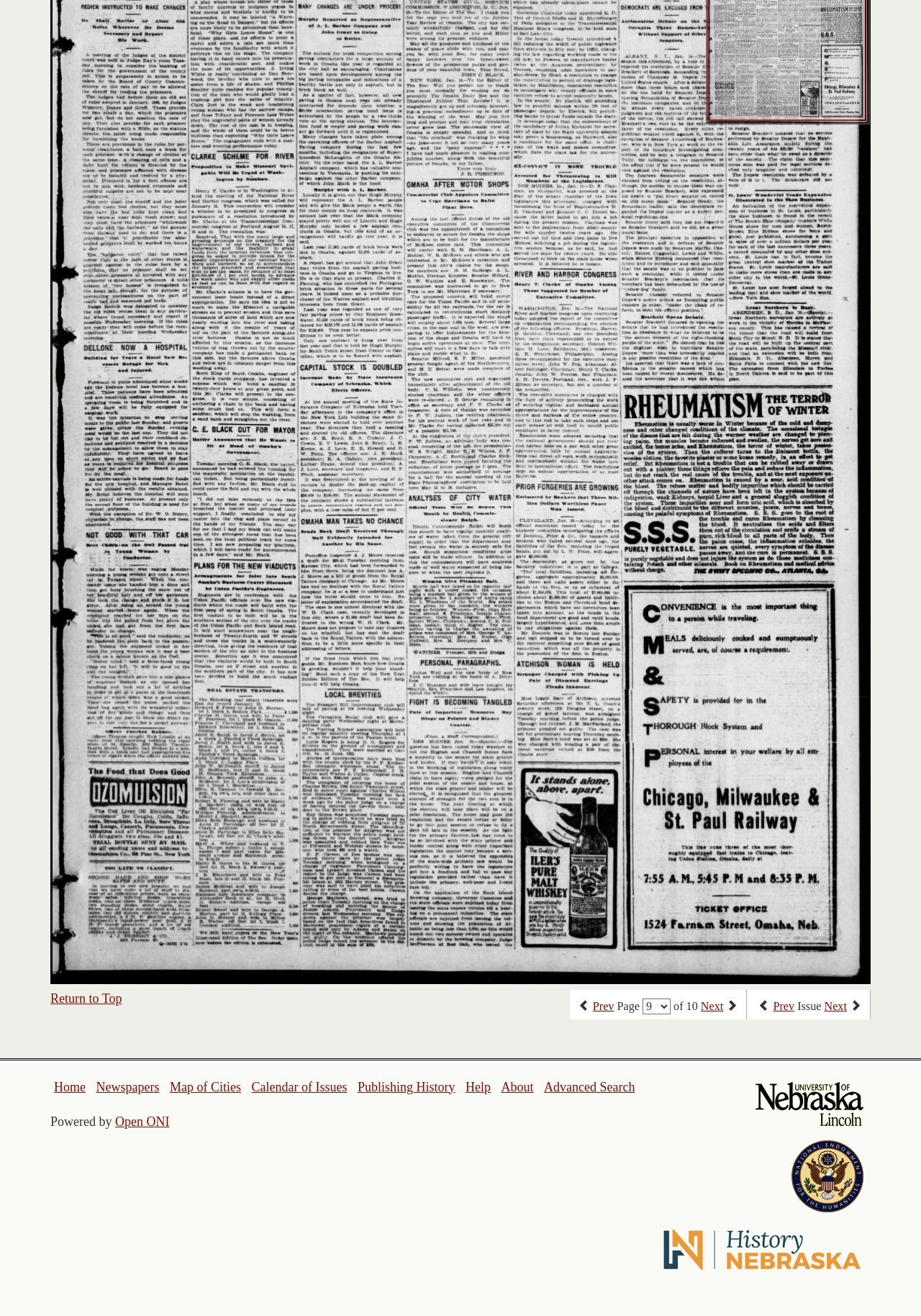Determine the bounding box coordinates (top-left x, top-left y, bottom-right x, bottom-right y) of the UI element described in the following text: Calendar of Issues

[0.273, 0.82, 0.377, 0.831]